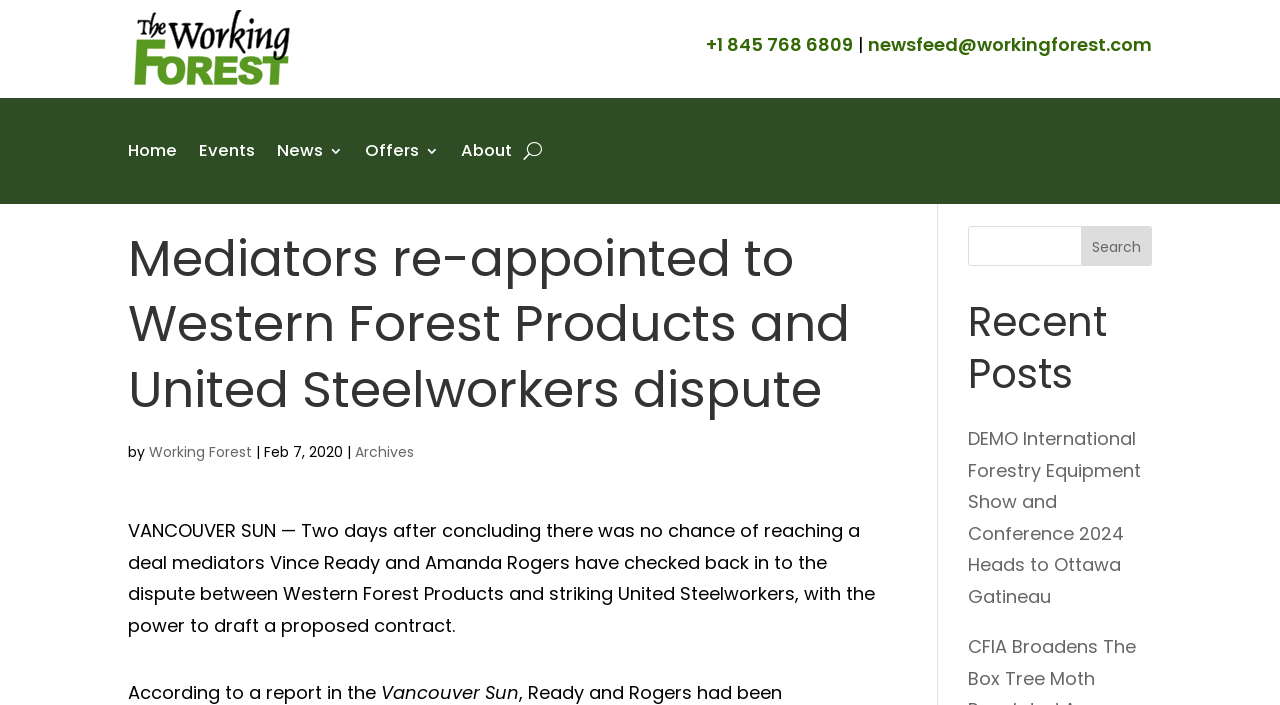From the webpage screenshot, identify the region described by About. Provide the bounding box coordinates as (top-left x, top-left y, bottom-right x, bottom-right y), with each value being a floating point number between 0 and 1.

[0.36, 0.16, 0.4, 0.268]